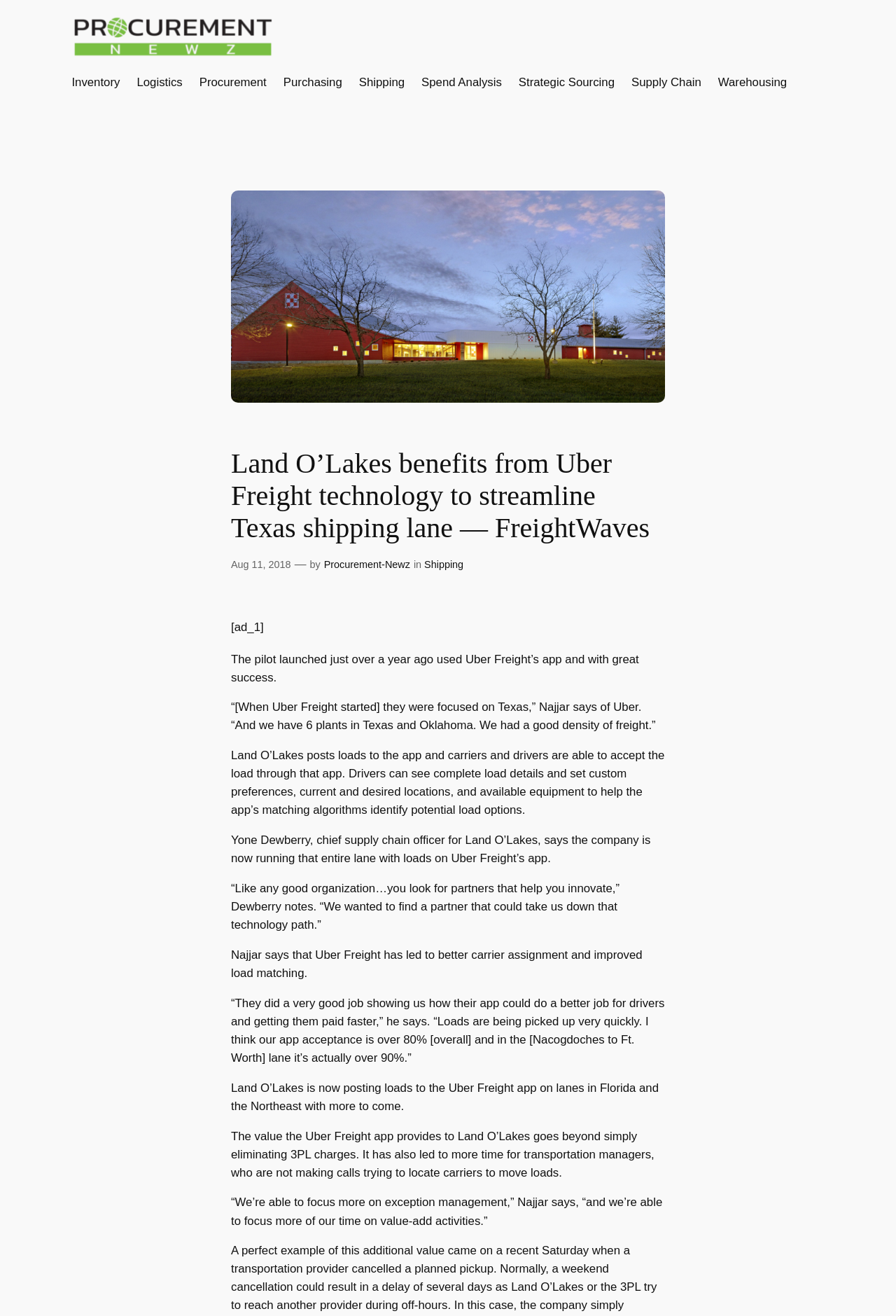Provide the bounding box coordinates for the UI element that is described as: "Aug 11, 2018".

[0.258, 0.425, 0.325, 0.433]